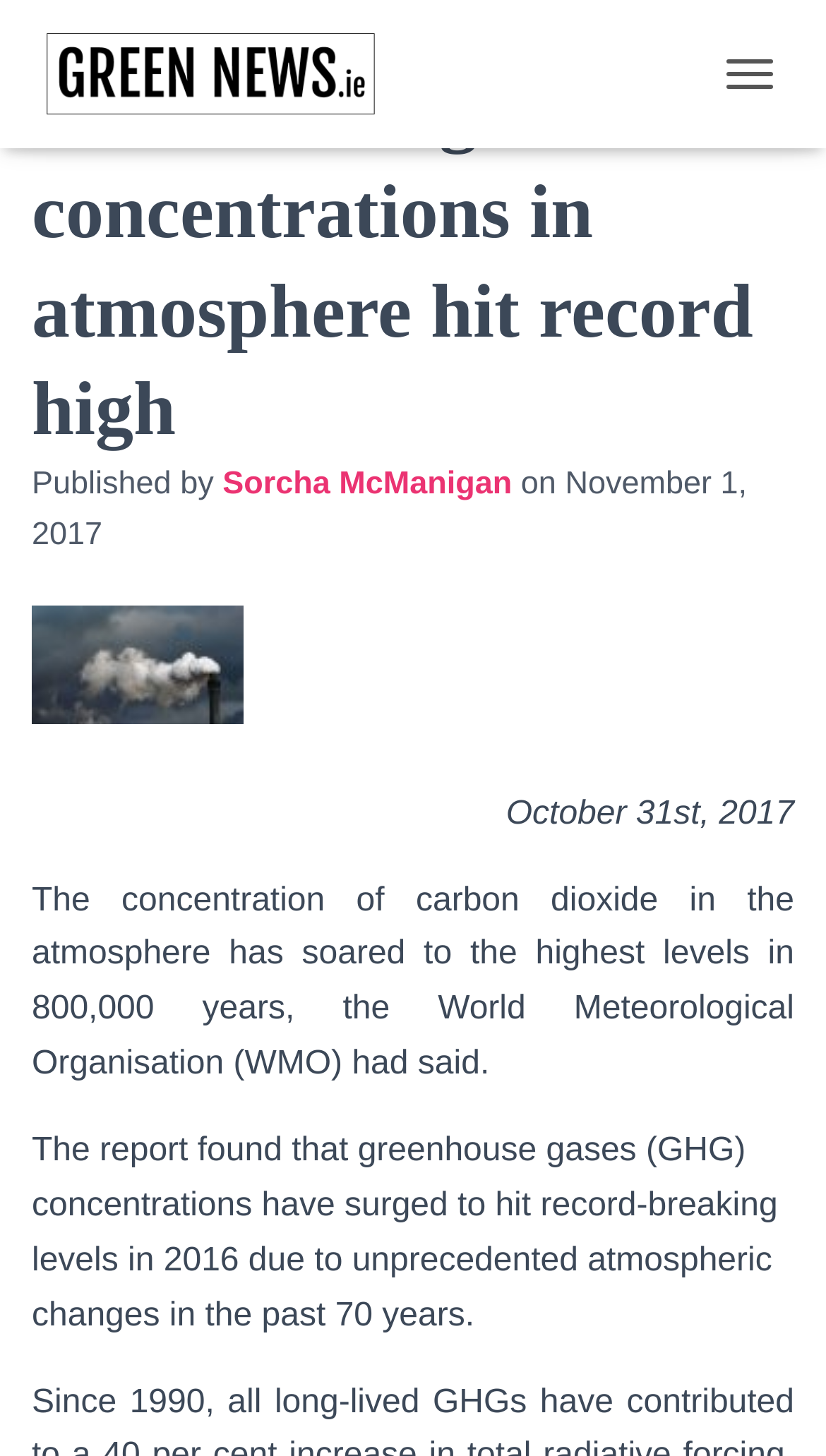Predict the bounding box for the UI component with the following description: "name="submit" value="Post Comment"".

None